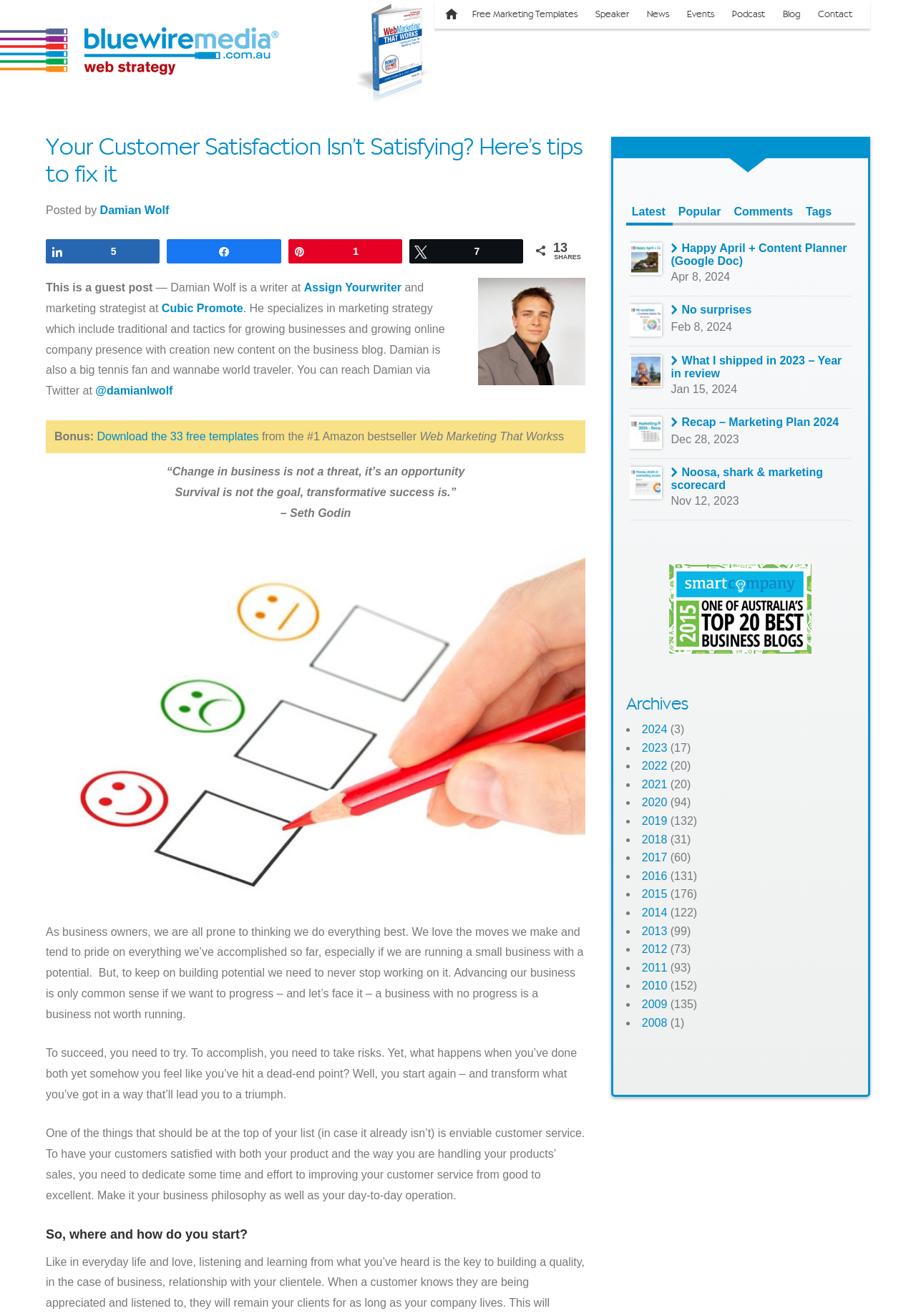Show the bounding box coordinates of the region that should be clicked to follow the instruction: "Read the latest blog post."

[0.683, 0.153, 0.733, 0.169]